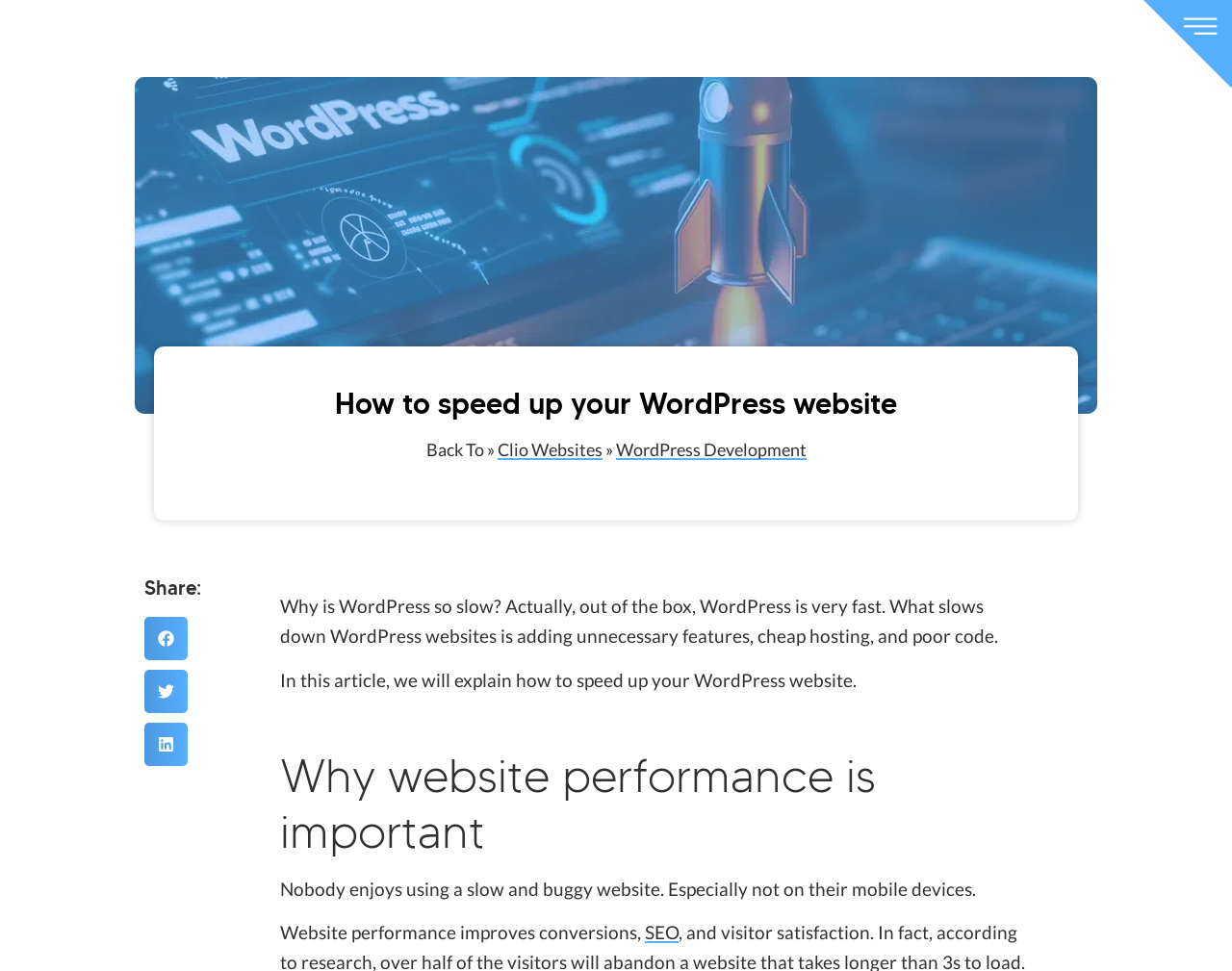Analyze the image and answer the question with as much detail as possible: 
What is the navigation path?

I analyzed the navigation breadcrumbs and found that the navigation path is from 'Clio Websites' to 'WordPress Development'.